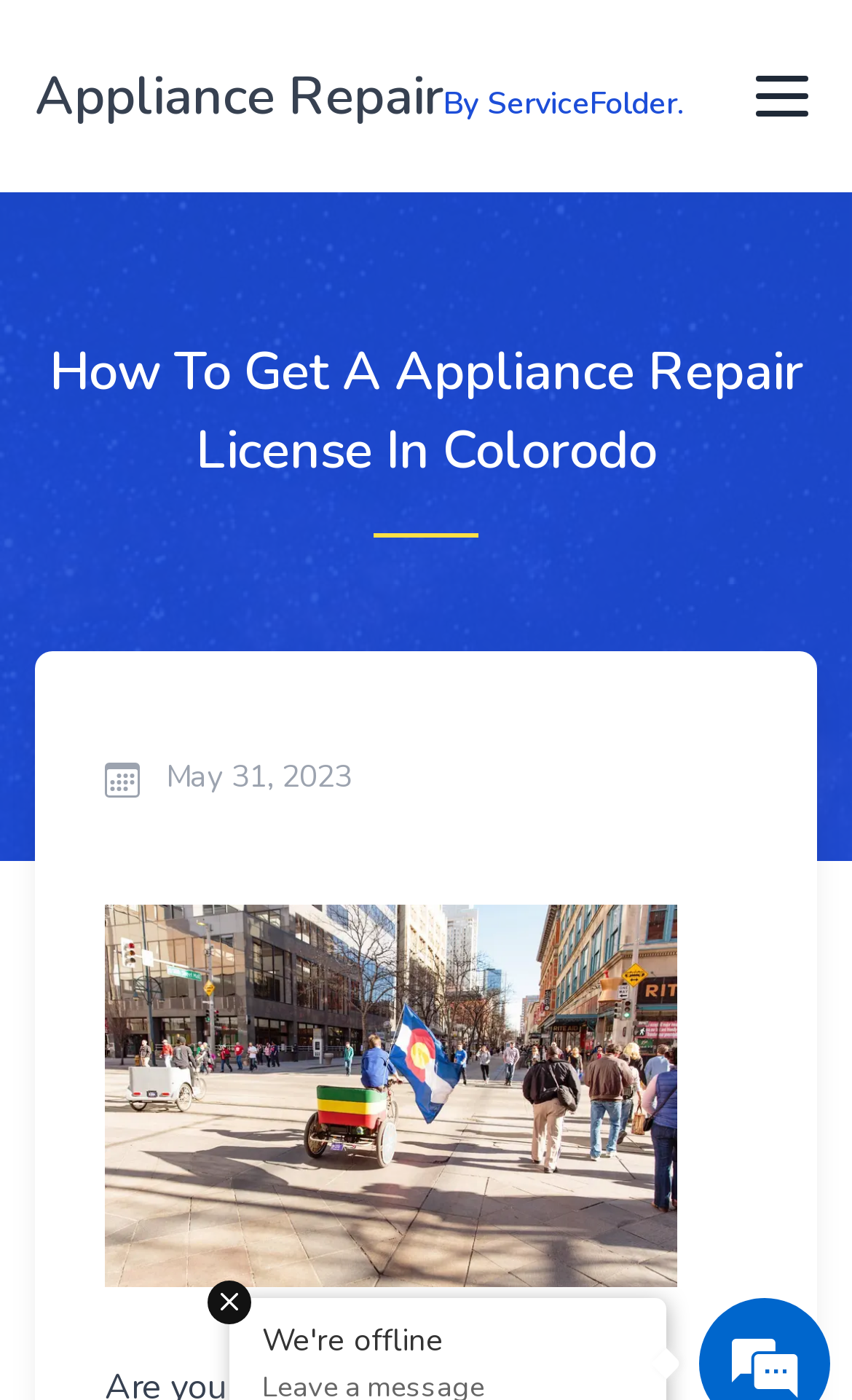Explain the webpage in detail.

The webpage is about obtaining an appliance repair license in Colorado. At the top, there is a link to "Appliance Repair By ServiceFolder" on the left side, and a "Mobile menu" button on the right side. Below these elements, there is a heading that repeats the title "How To Get A Appliance Repair License In Colorodo". 

Underneath the heading, there is a horizontal separator line. The majority of the page is occupied by a large image with the title "the right way to get appliance repair license in Colorado", which spans from the top-left to the bottom-right of the page. 

On the top-left of the page, there is a smaller image, and next to it, there are two time elements with a small image in between, displaying the date "May 31, 2023". 

At the bottom of the page, there is a notification that says "We're offline" and an emphasized text nearby.